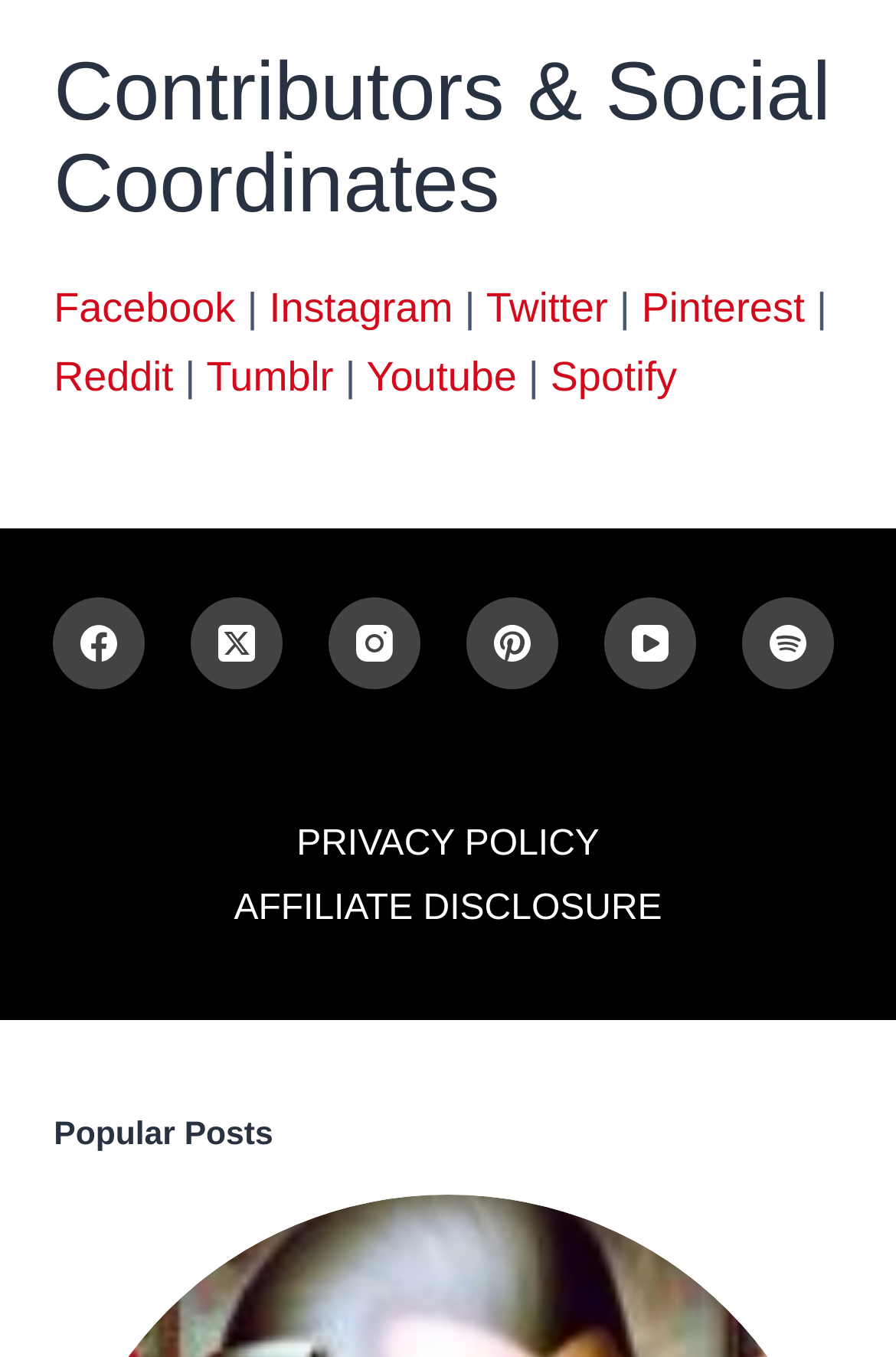Can you specify the bounding box coordinates of the area that needs to be clicked to fulfill the following instruction: "Visit Facebook"?

[0.06, 0.21, 0.263, 0.244]